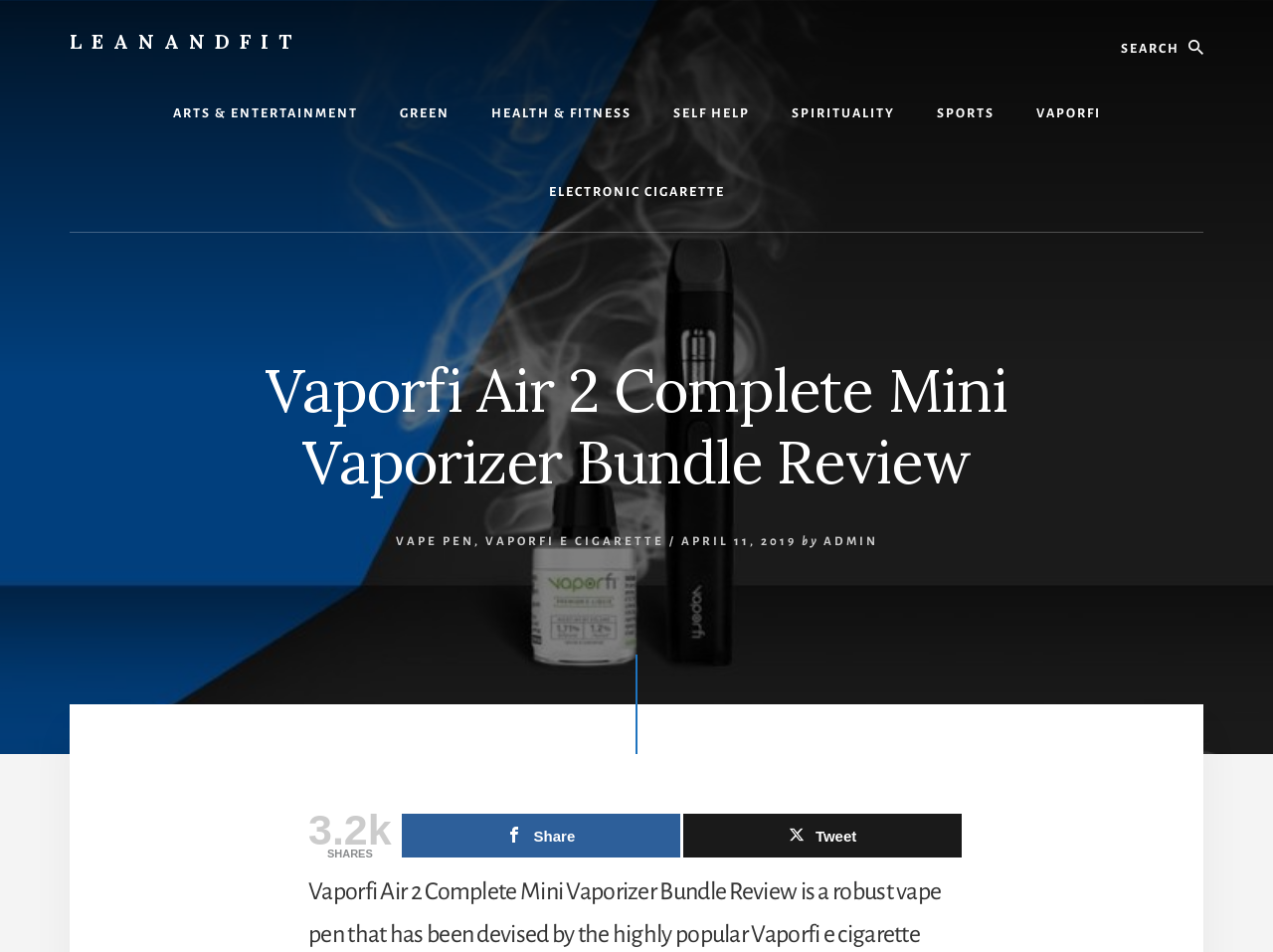Utilize the information from the image to answer the question in detail:
What is the category of the 'VAPORFI' link?

The 'VAPORFI' link is located under the main navigation menu, and it is categorized as 'VAPORFI' because it is a subcategory of the main navigation menu, which includes other categories such as 'ARTS & ENTERTAINMENT', 'GREEN', etc.